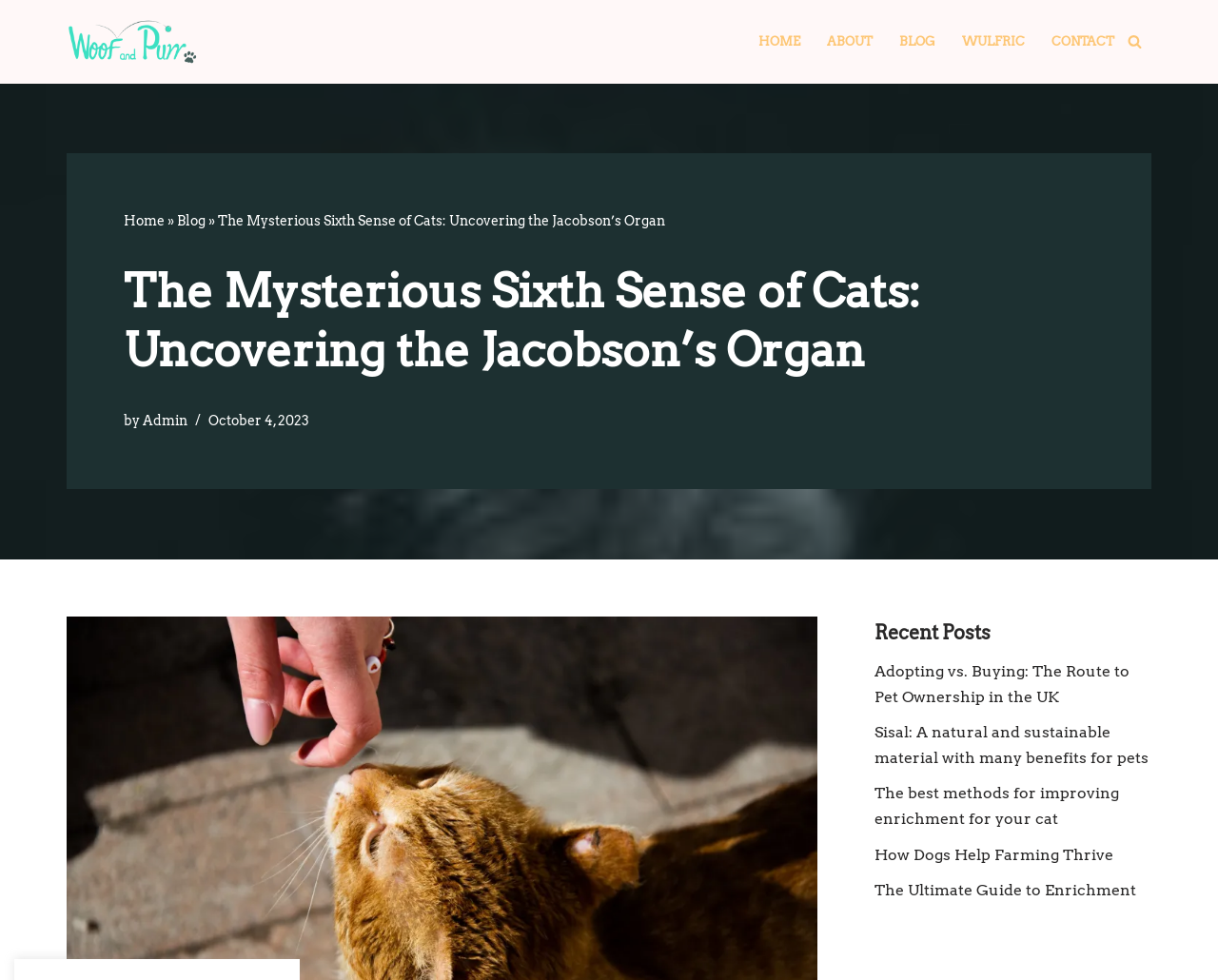Please indicate the bounding box coordinates of the element's region to be clicked to achieve the instruction: "visit the blog page". Provide the coordinates as four float numbers between 0 and 1, i.e., [left, top, right, bottom].

[0.145, 0.217, 0.169, 0.233]